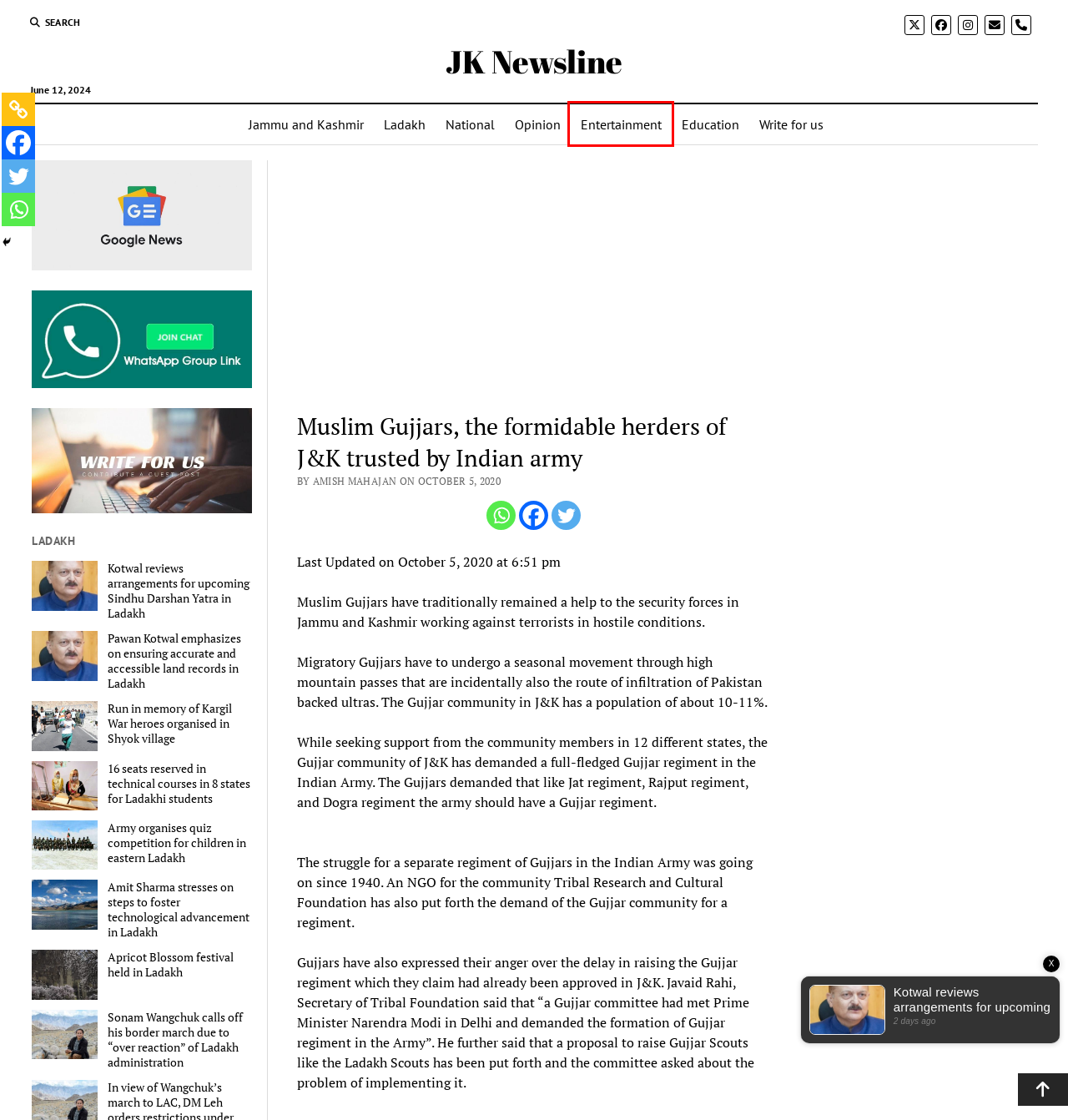You are given a screenshot of a webpage within which there is a red rectangle bounding box. Please choose the best webpage description that matches the new webpage after clicking the selected element in the bounding box. Here are the options:
A. Jammu and Kashmir
B. J&K Breaking News, Bollywood News, Latest News from Kashmir, JK updates
C. Run in memory of Kargil War heroes organised in Shyok village
D. Kotwal reviews arrangements for upcoming Sindhu Darshan Yatra in Ladakh
E. Sonam Wangchuk calls off his border march due to "over reaction" of Ladakh administration
F. Army organises quiz competition for children in eastern Ladakh
G. Apricot Blossom festival held in Ladakh
H. Entertainment Archives – JK Newsline

H